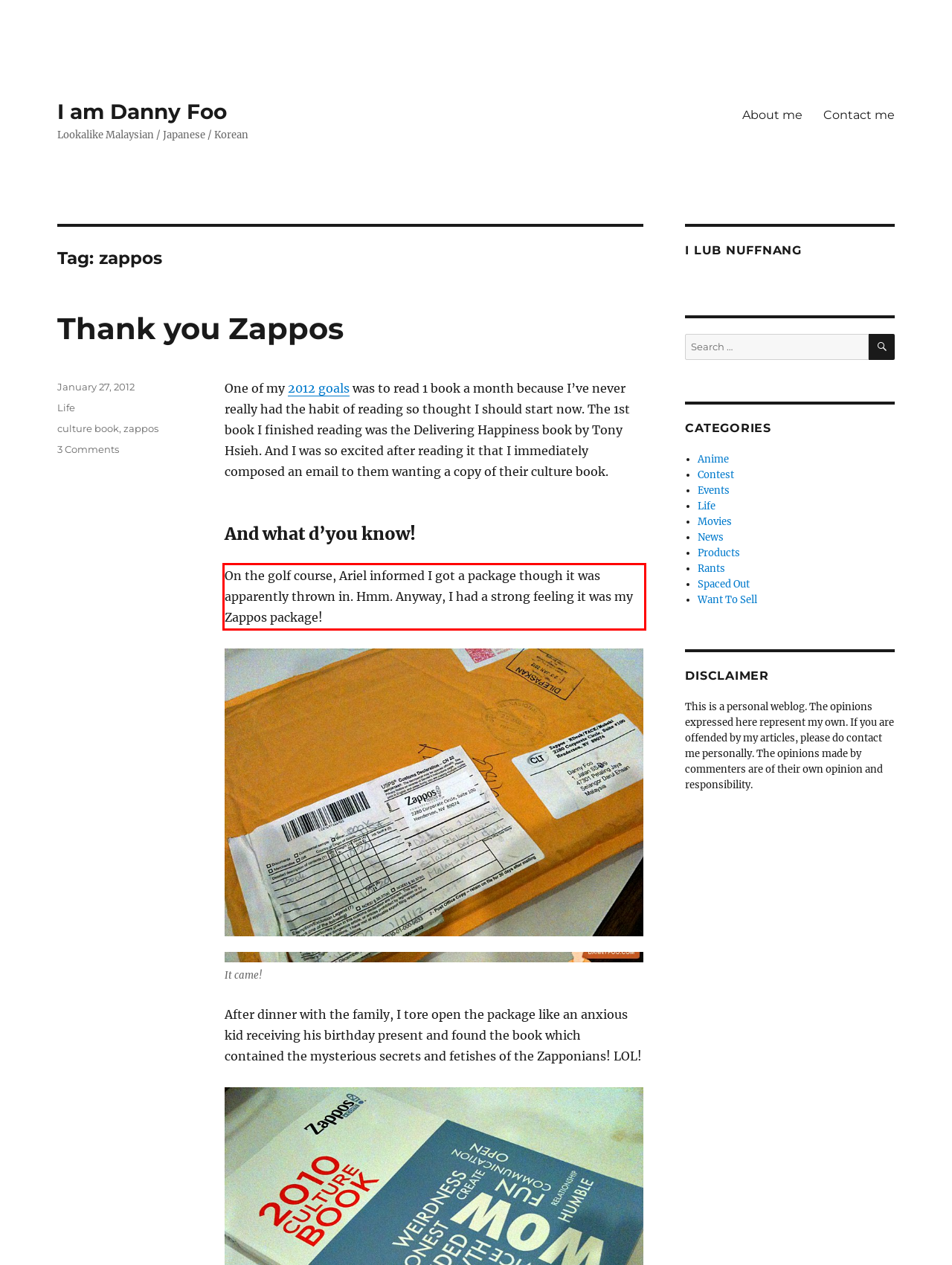Extract and provide the text found inside the red rectangle in the screenshot of the webpage.

On the golf course, Ariel informed I got a package though it was apparently thrown in. Hmm. Anyway, I had a strong feeling it was my Zappos package!